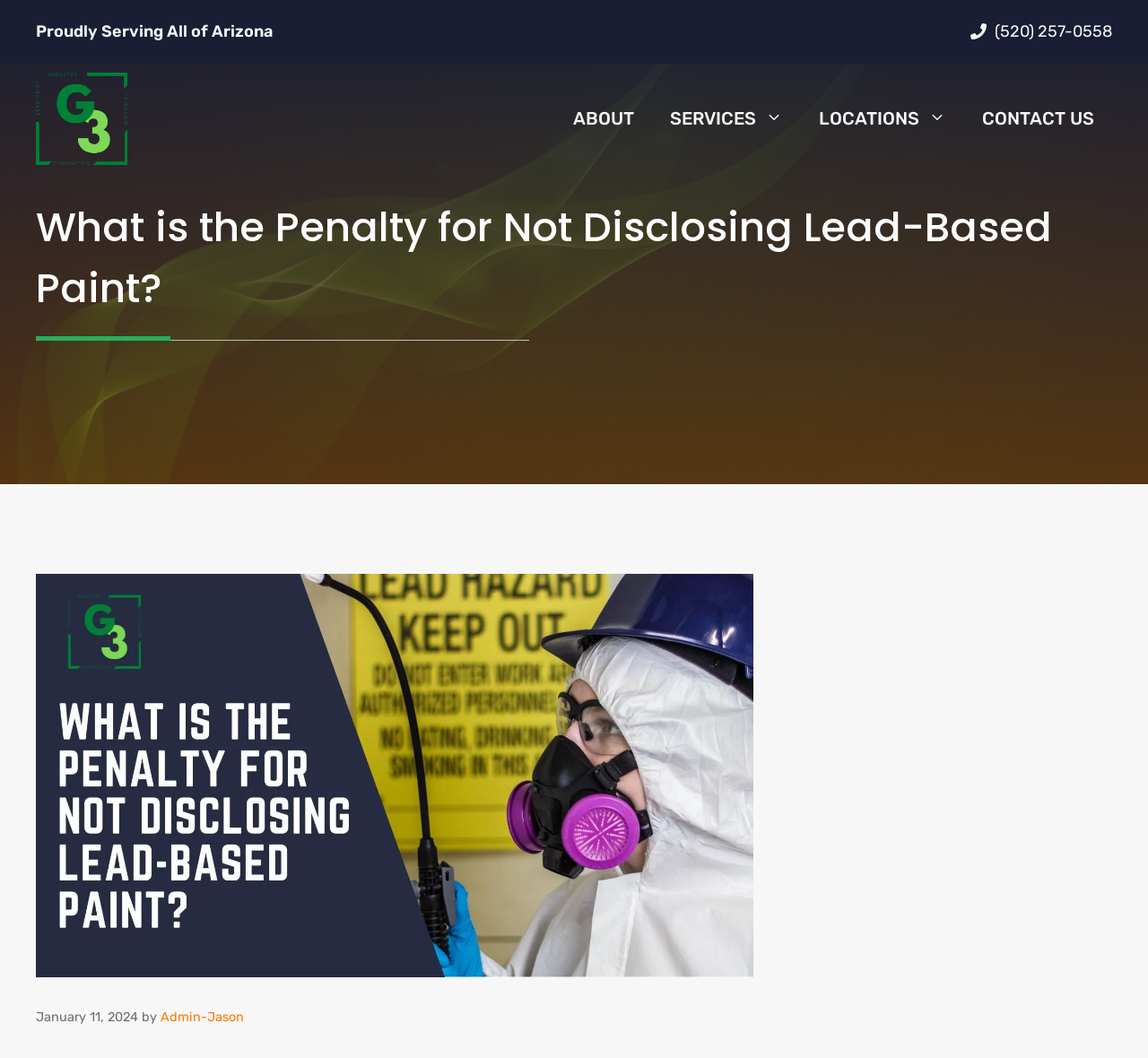Please identify the coordinates of the bounding box that should be clicked to fulfill this instruction: "read the article about penalty for not disclosing lead-based paint".

[0.031, 0.186, 0.969, 0.301]